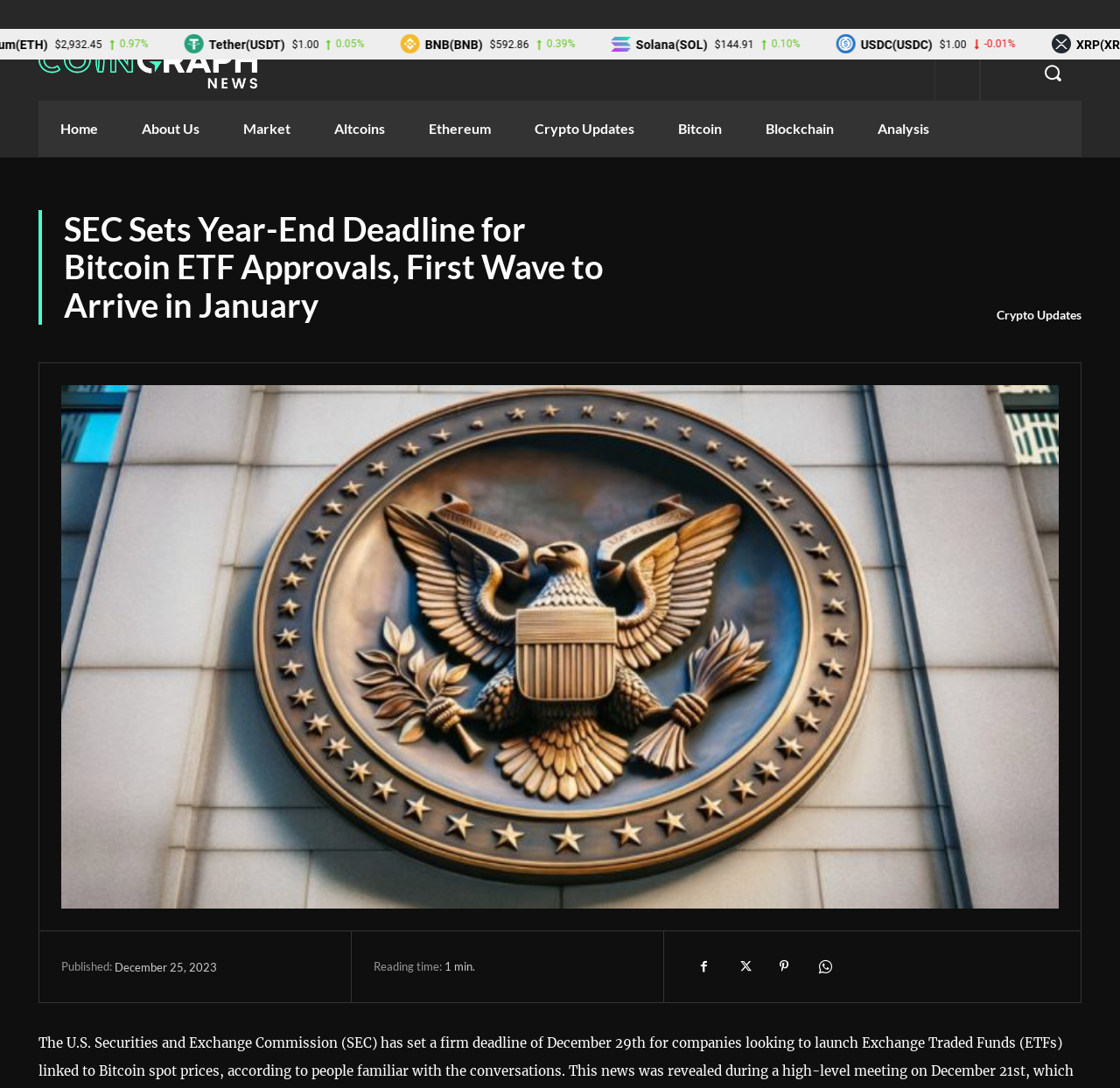Identify the bounding box coordinates of the region I need to click to complete this instruction: "Go to the home page".

[0.034, 0.092, 0.107, 0.144]